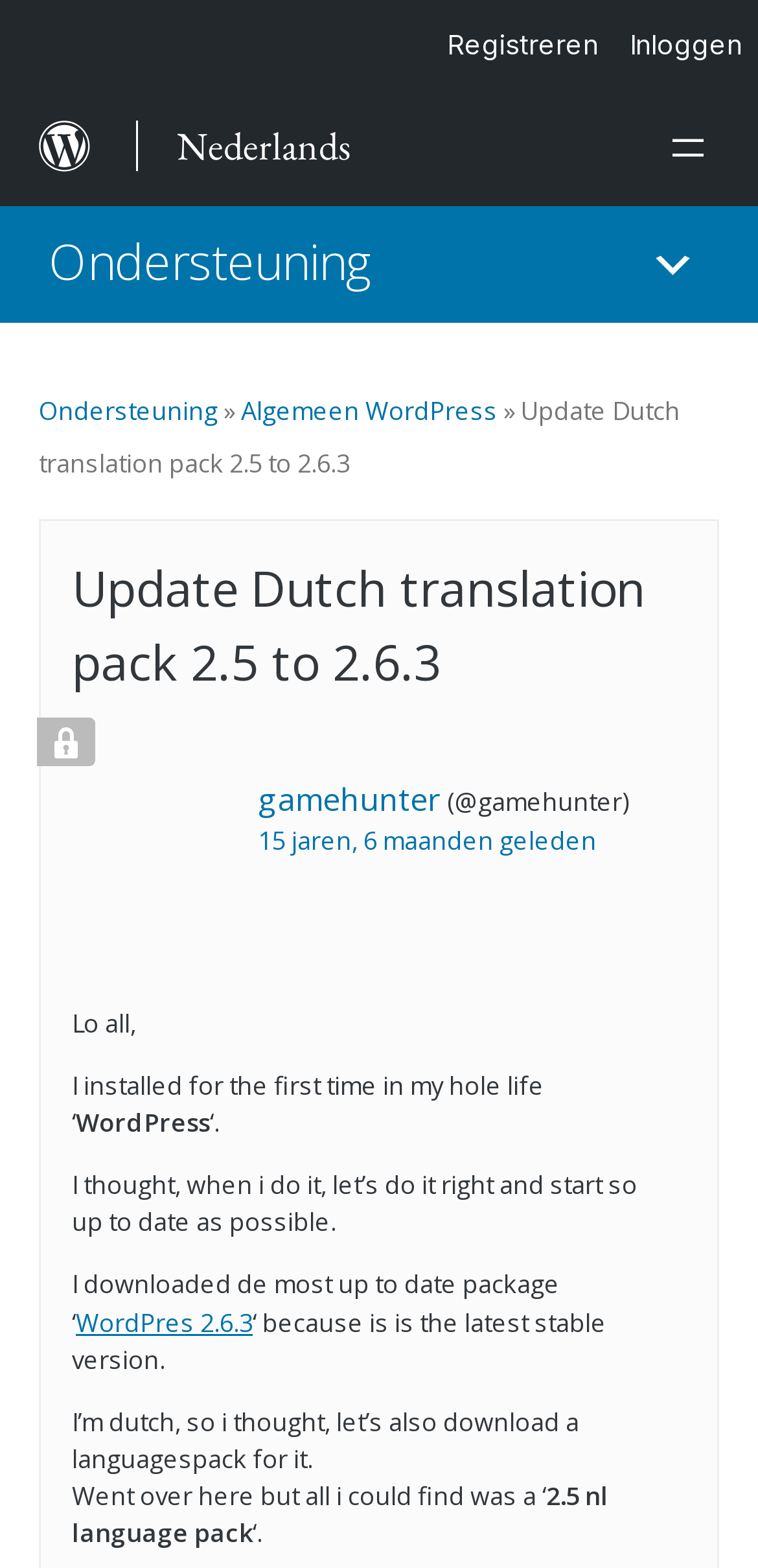Please find and give the text of the main heading on the webpage.

Update Dutch translation pack 2.5 to 2.6.3